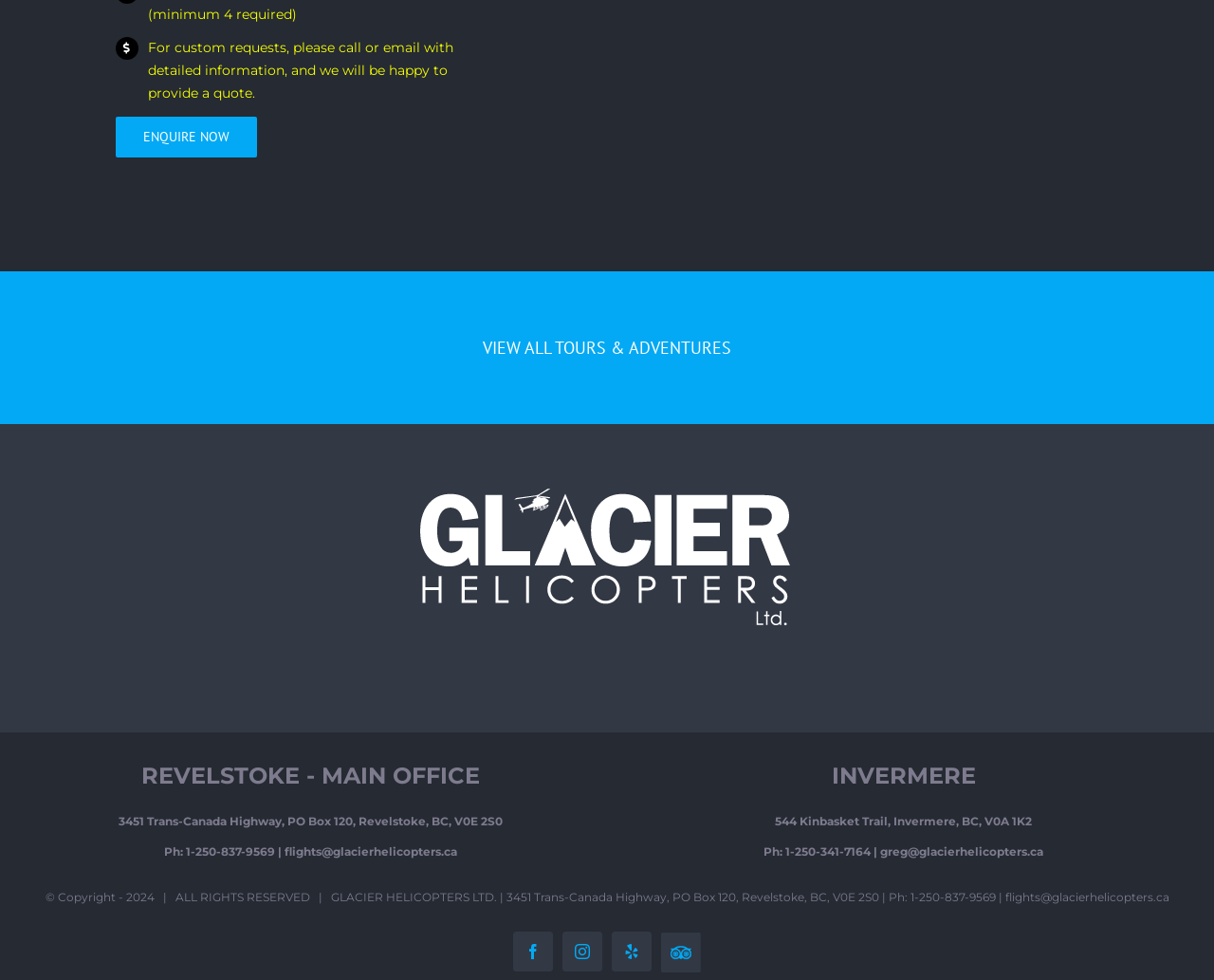What is the copyright year of the website?
Please give a detailed and elaborate explanation in response to the question.

I found this information by looking at the StaticText '© Copyright - 2024' at the bottom of the page.